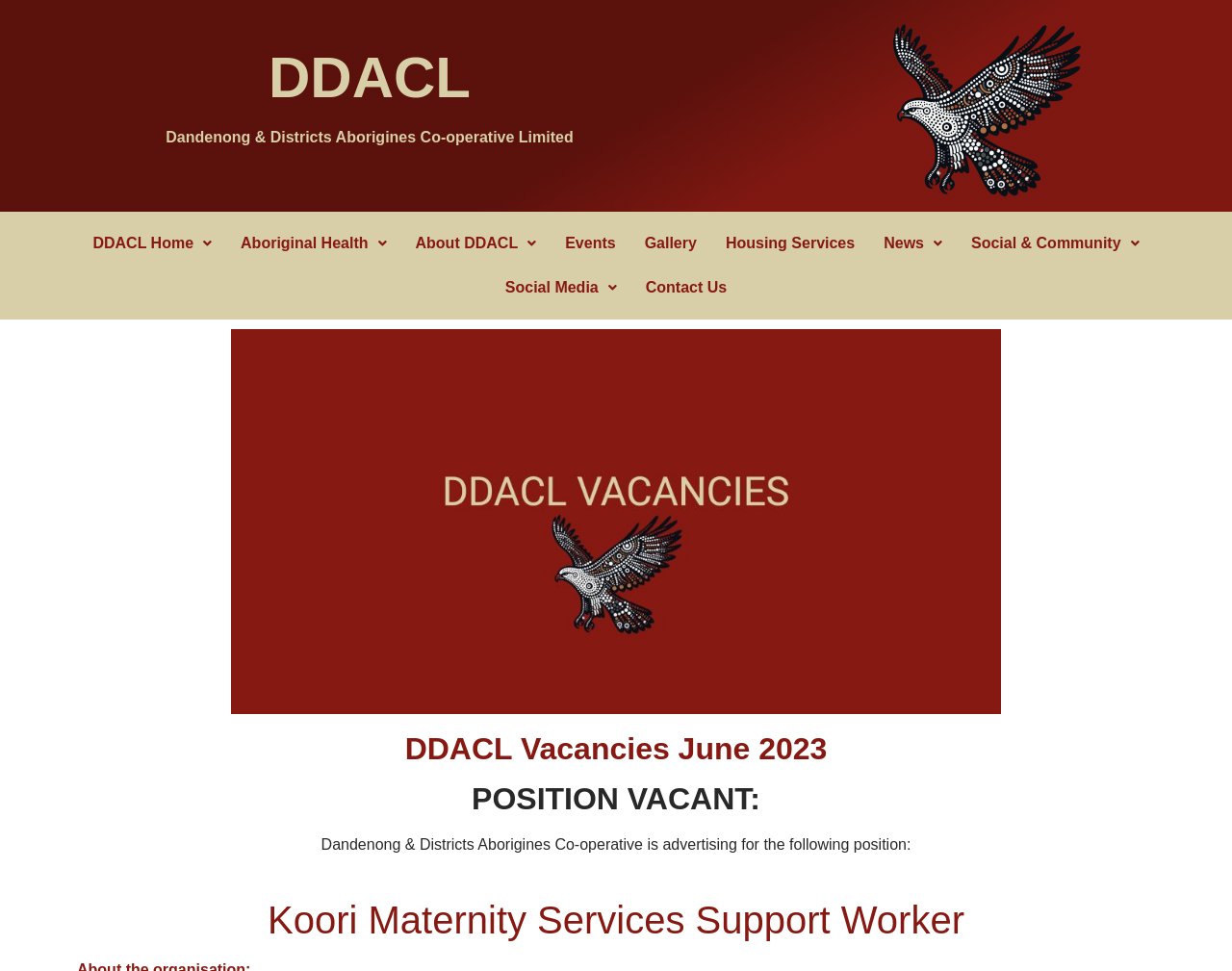Identify the coordinates of the bounding box for the element that must be clicked to accomplish the instruction: "go to DDACL Home".

[0.064, 0.228, 0.184, 0.274]